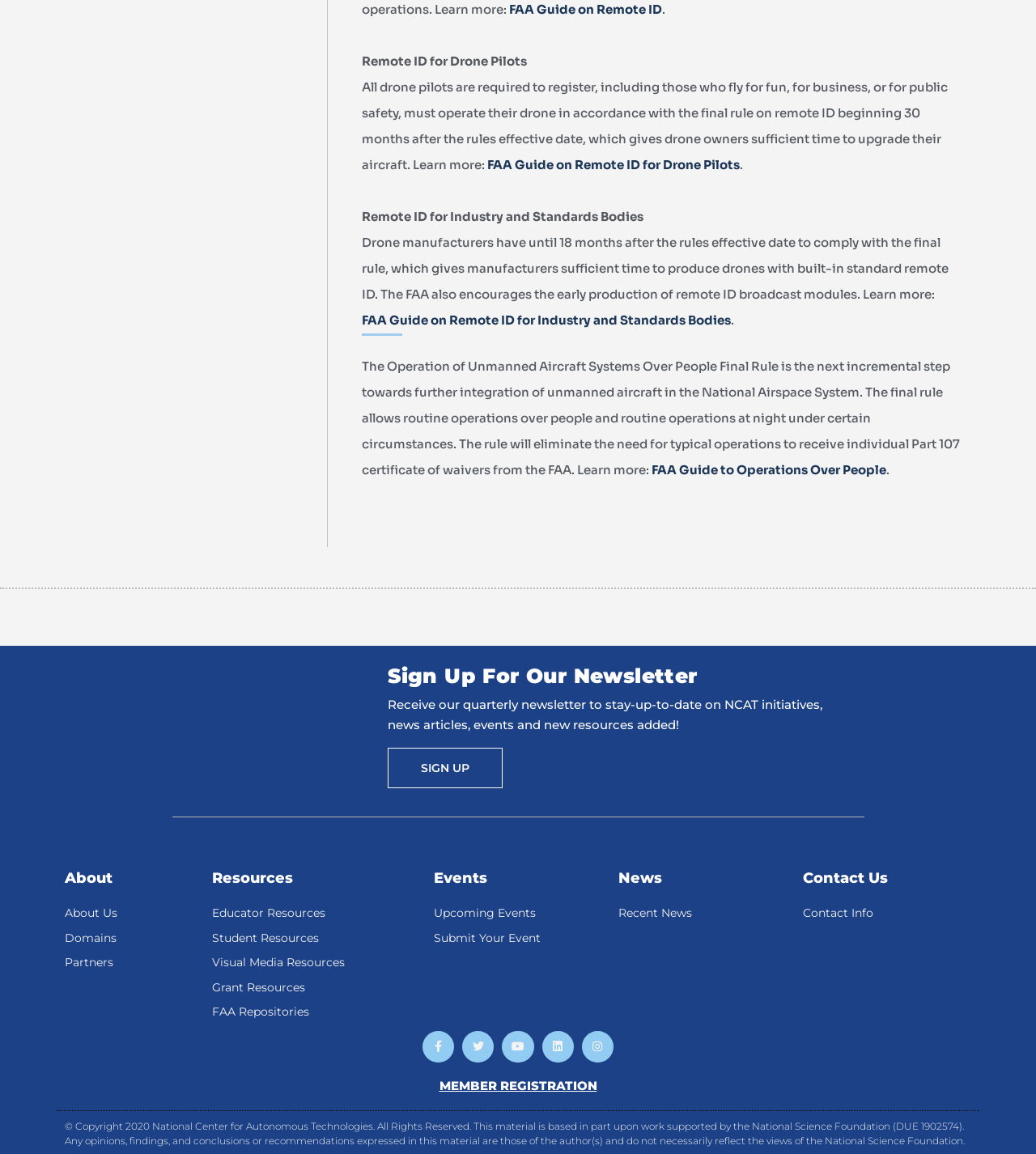What resources are available for educators?
Using the image provided, answer with just one word or phrase.

Educator Resources